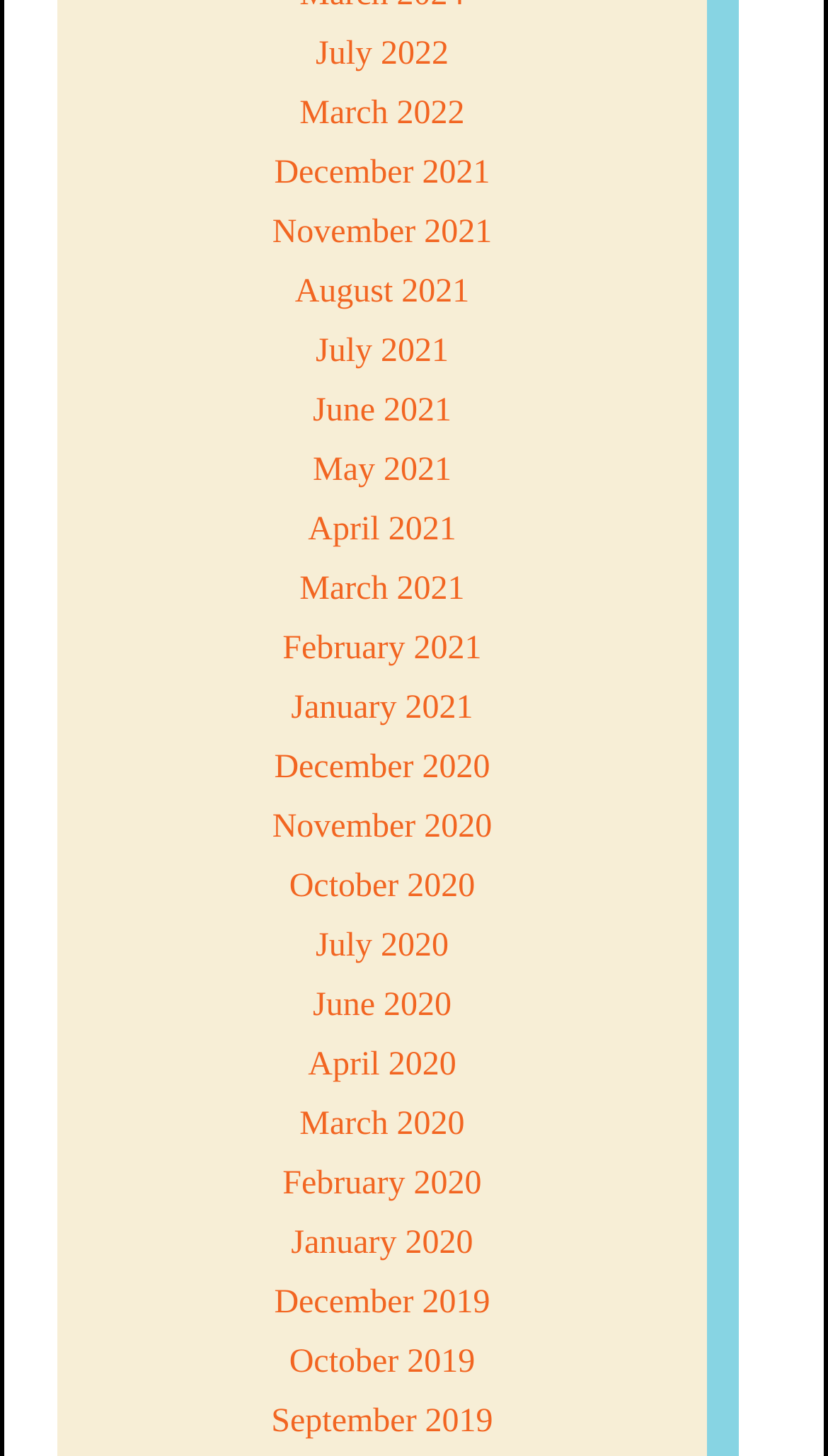Identify the bounding box coordinates of the region I need to click to complete this instruction: "view March 2021".

[0.146, 0.393, 0.777, 0.419]